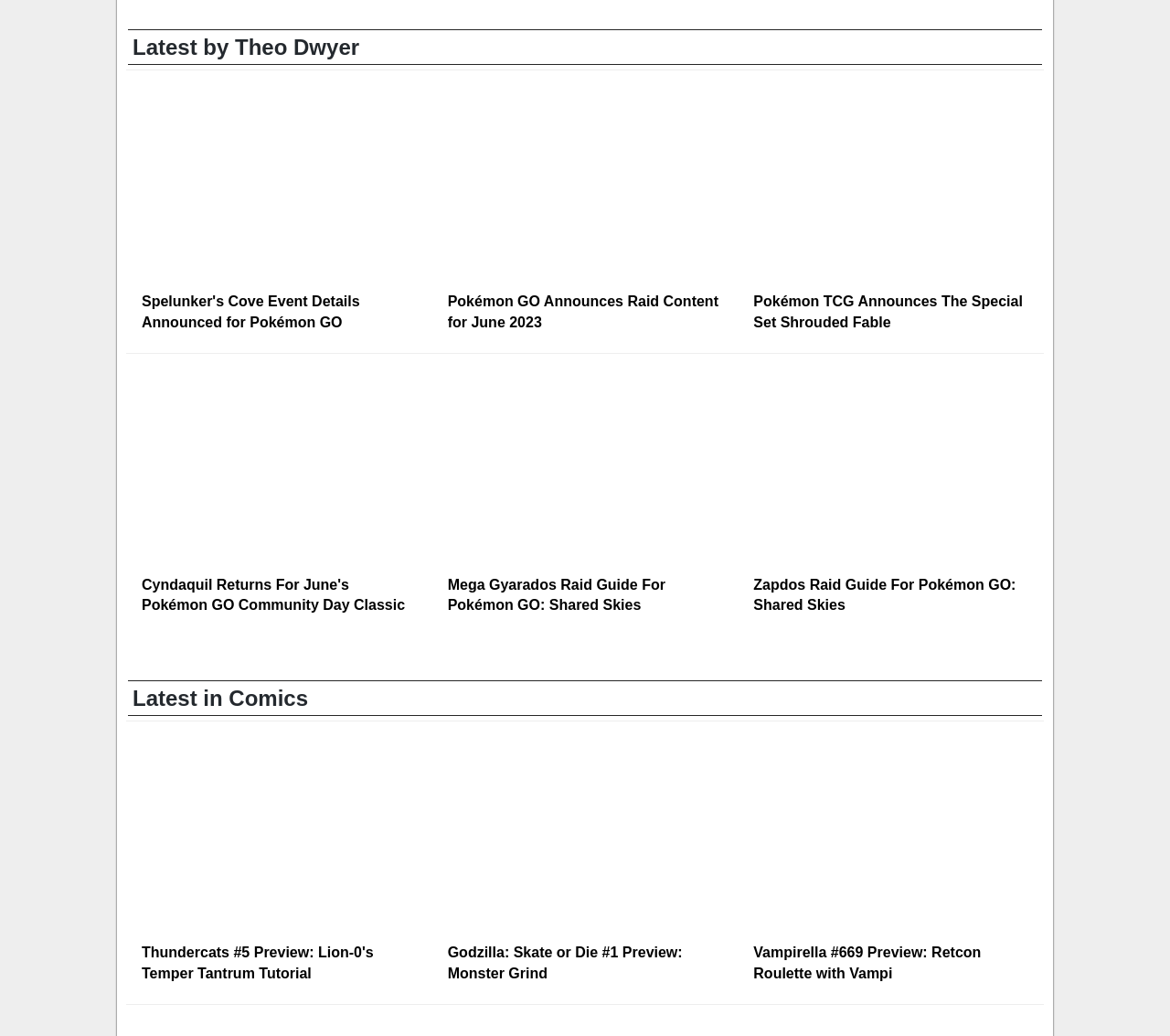Locate the bounding box coordinates of the element's region that should be clicked to carry out the following instruction: "View Spelunker’s Cove Event Details Announced for Pokémon GO". The coordinates need to be four float numbers between 0 and 1, i.e., [left, top, right, bottom].

[0.12, 0.081, 0.358, 0.28]